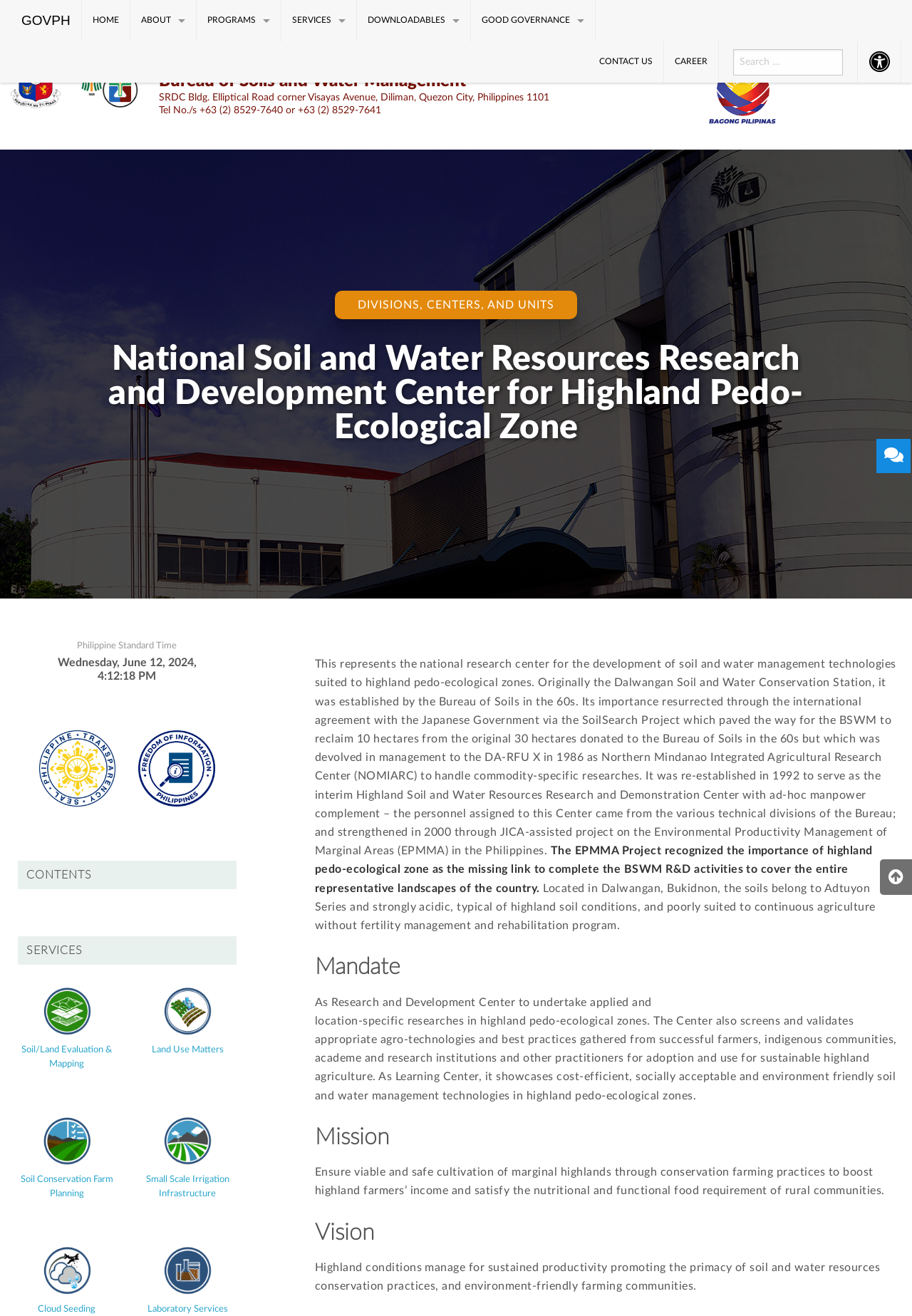Identify the bounding box coordinates of the region that should be clicked to execute the following instruction: "Check the current Philippine Standard Time".

[0.085, 0.487, 0.194, 0.494]